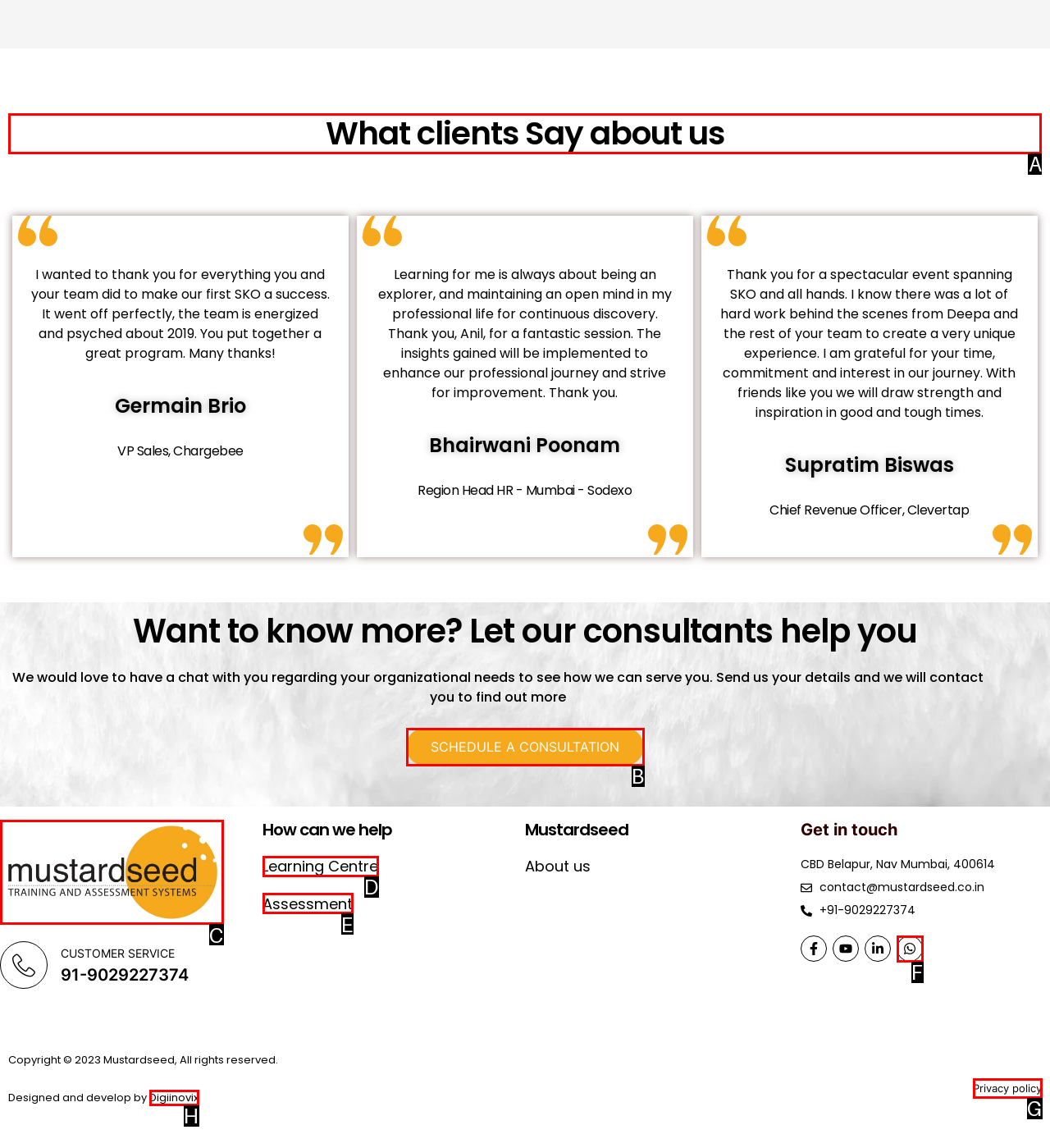Select the HTML element that needs to be clicked to carry out the task: Read what clients say about us
Provide the letter of the correct option.

A